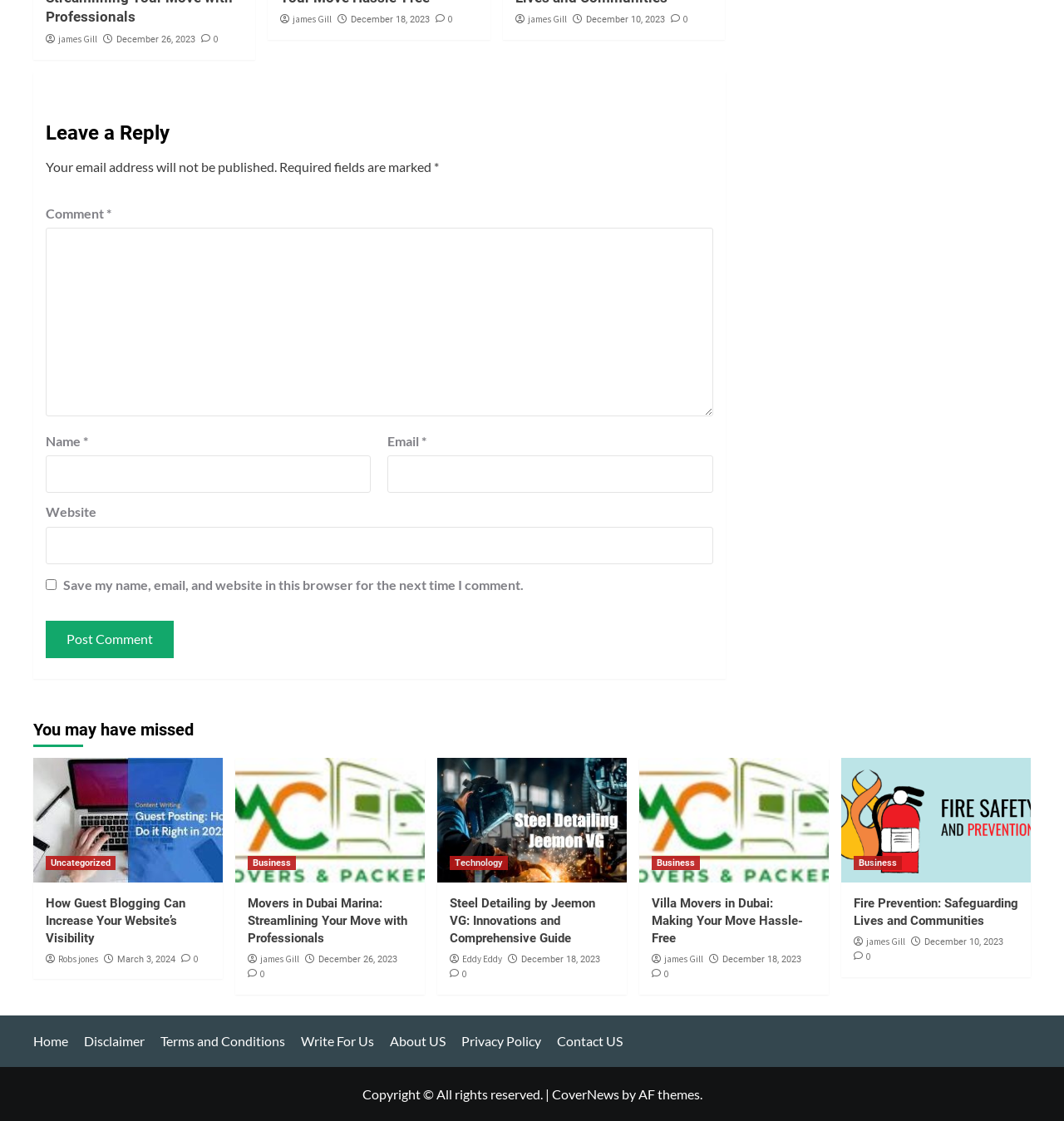Can you provide the bounding box coordinates for the element that should be clicked to implement the instruction: "Go to the home page"?

[0.031, 0.921, 0.077, 0.935]